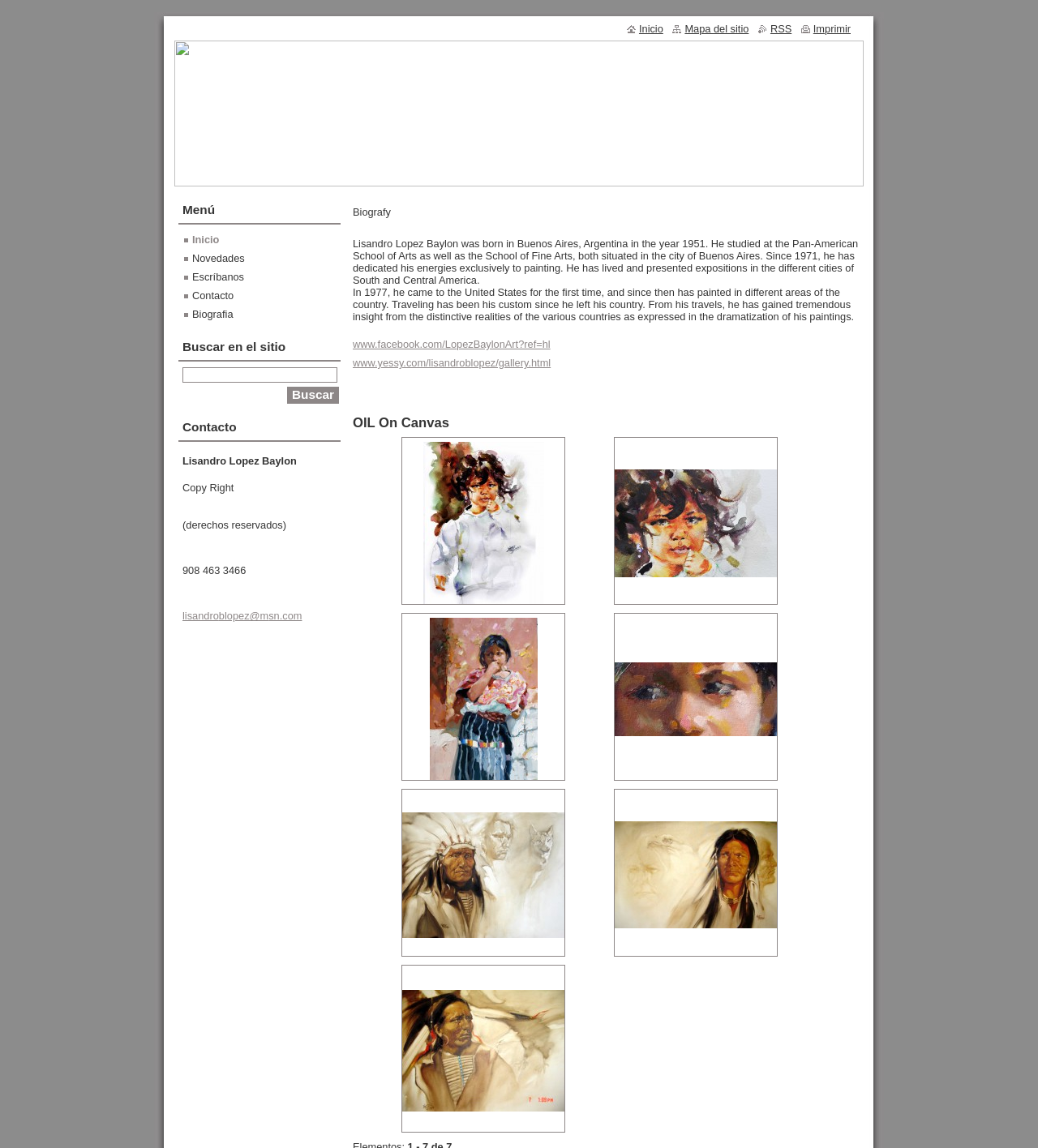Find the bounding box coordinates for the area that should be clicked to accomplish the instruction: "Contact the artist".

[0.176, 0.531, 0.291, 0.542]